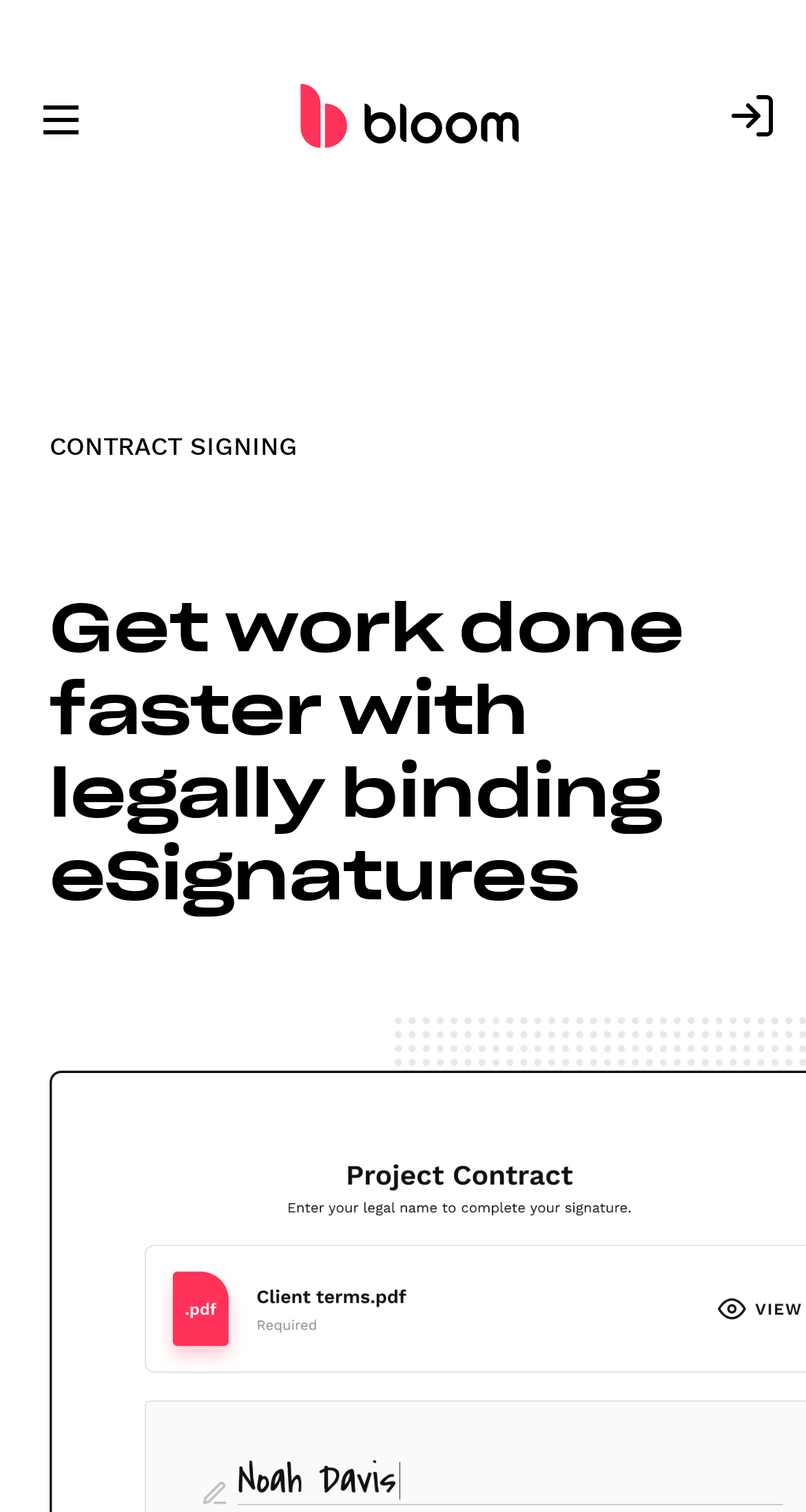What is the function of the button on the top-left?
Using the visual information, respond with a single word or phrase.

Toggle Menu